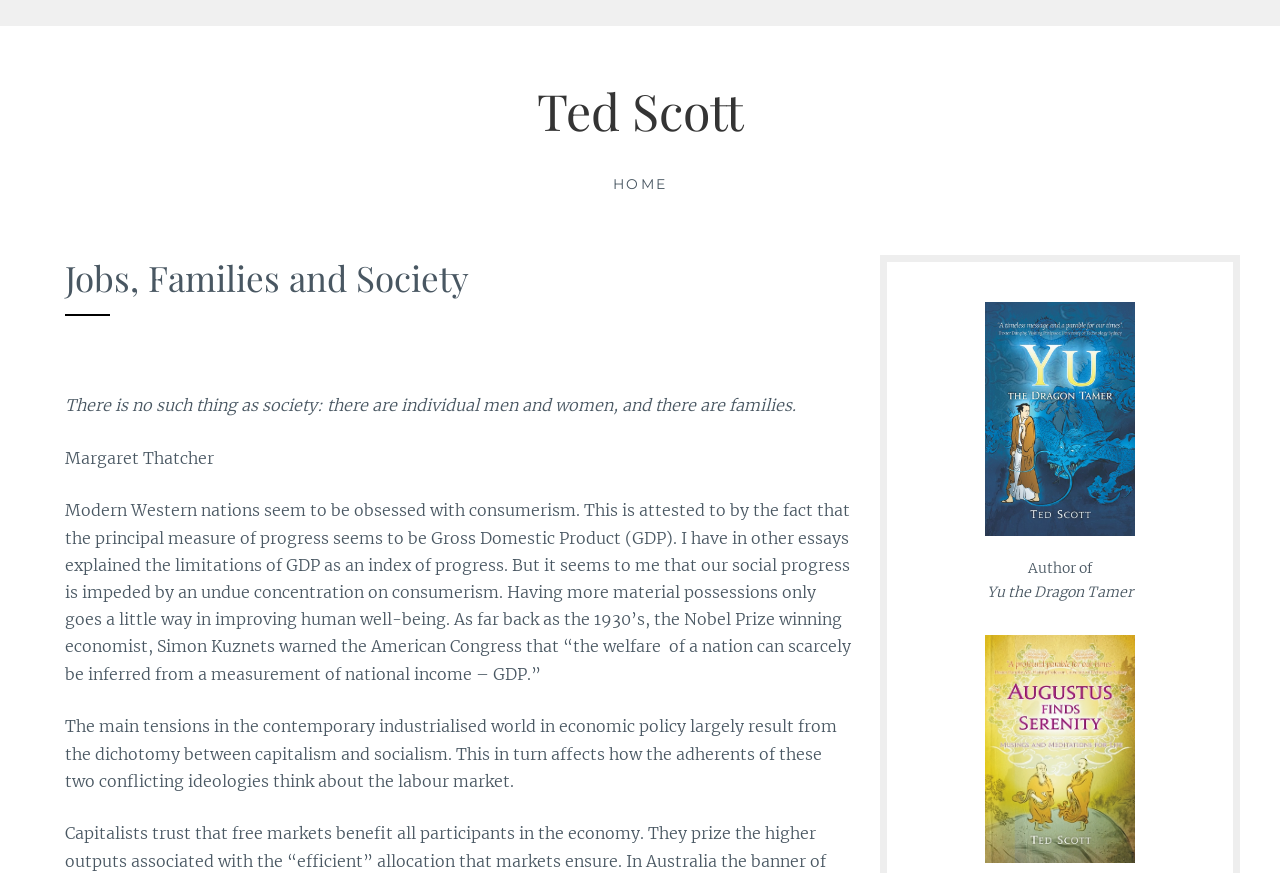Using the description "Ted Scott", predict the bounding box of the relevant HTML element.

[0.419, 0.088, 0.581, 0.165]